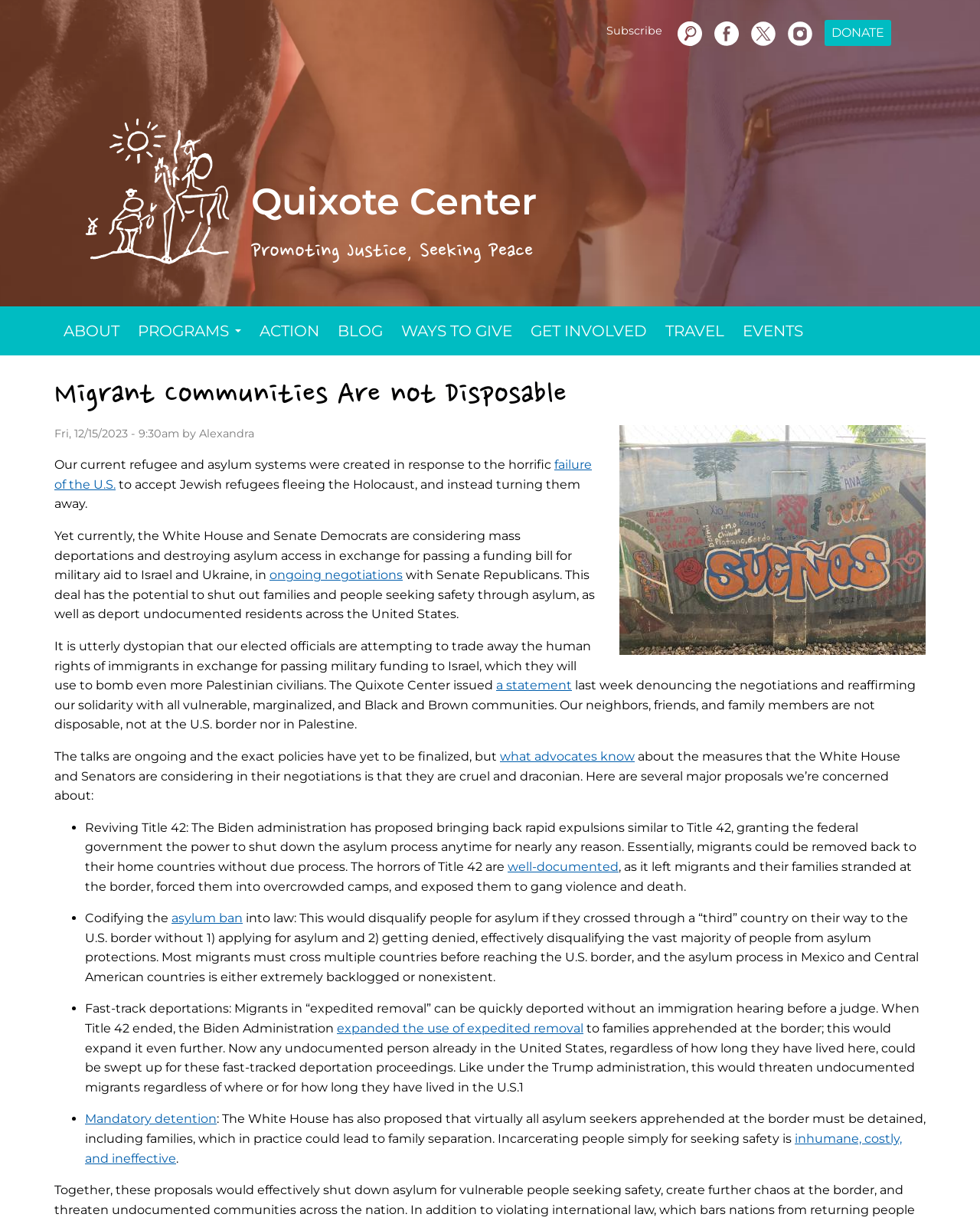Locate the bounding box coordinates of the clickable area to execute the instruction: "View press releases from CueSport TV Ltd". Provide the coordinates as four float numbers between 0 and 1, represented as [left, top, right, bottom].

None